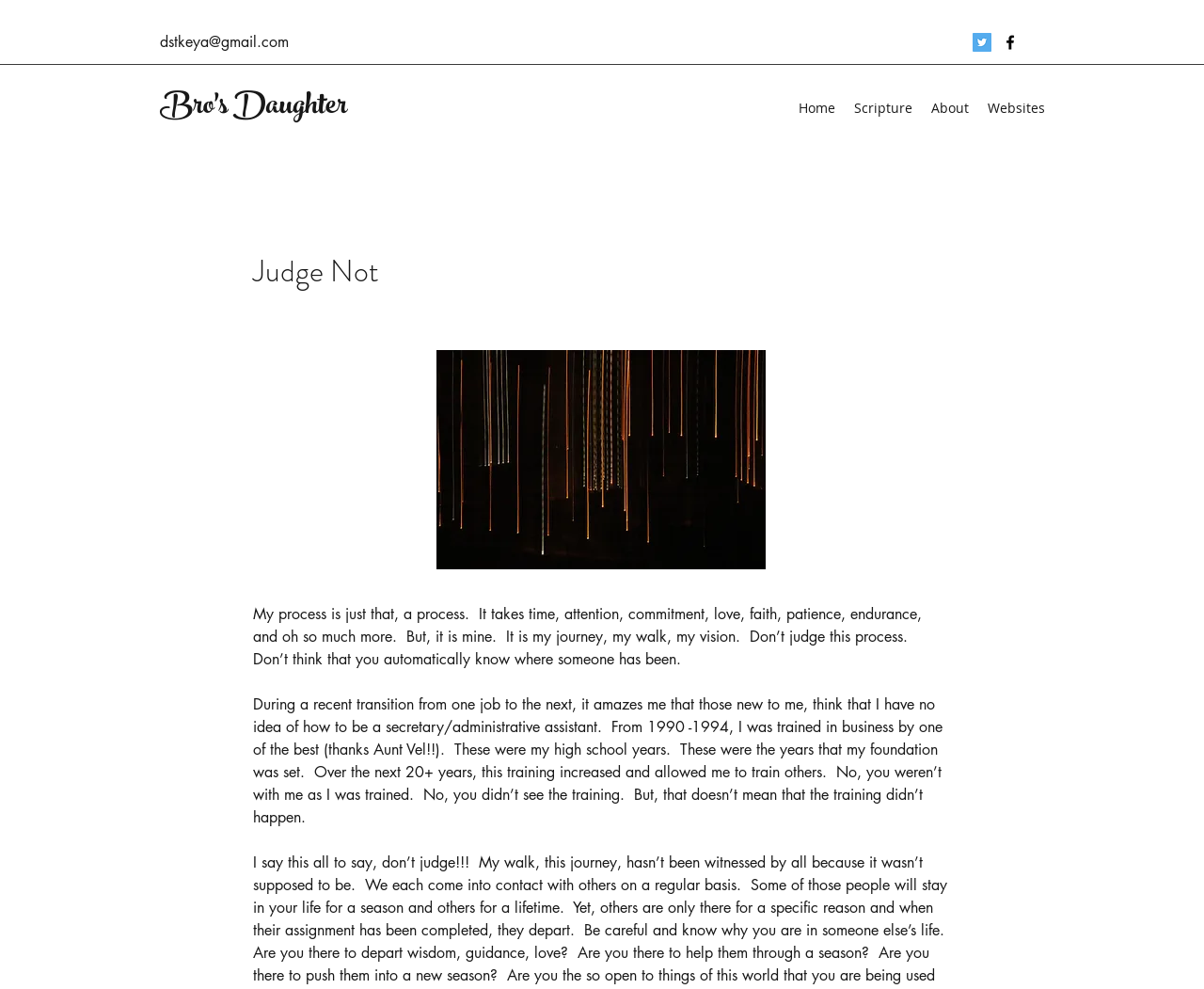Pinpoint the bounding box coordinates of the clickable area necessary to execute the following instruction: "Click the Twitter Social Icon". The coordinates should be given as four float numbers between 0 and 1, namely [left, top, right, bottom].

[0.808, 0.033, 0.823, 0.052]